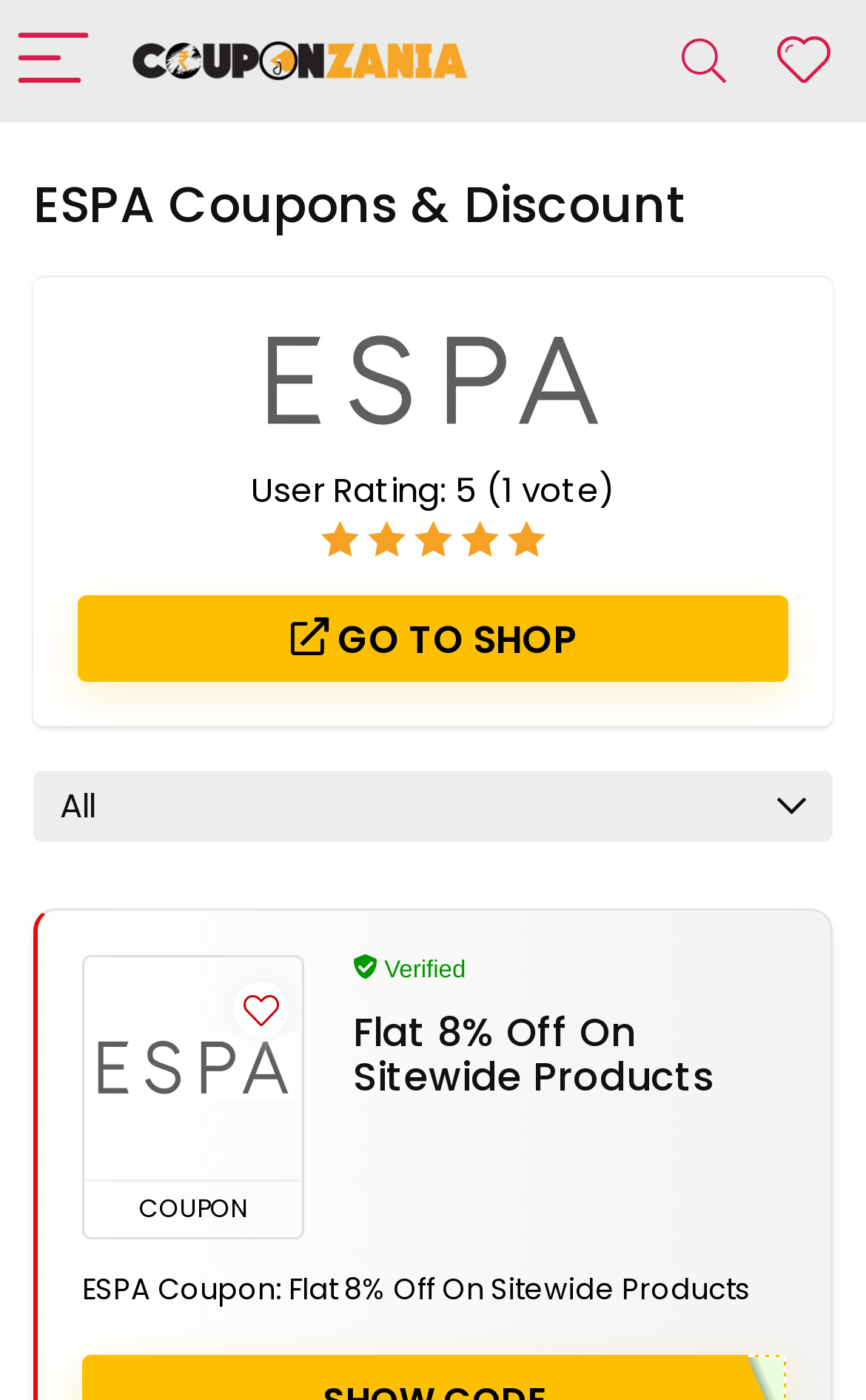Provide a one-word or one-phrase answer to the question:
What is the purpose of the 'GO TO SHOP' button?

To go to the shop